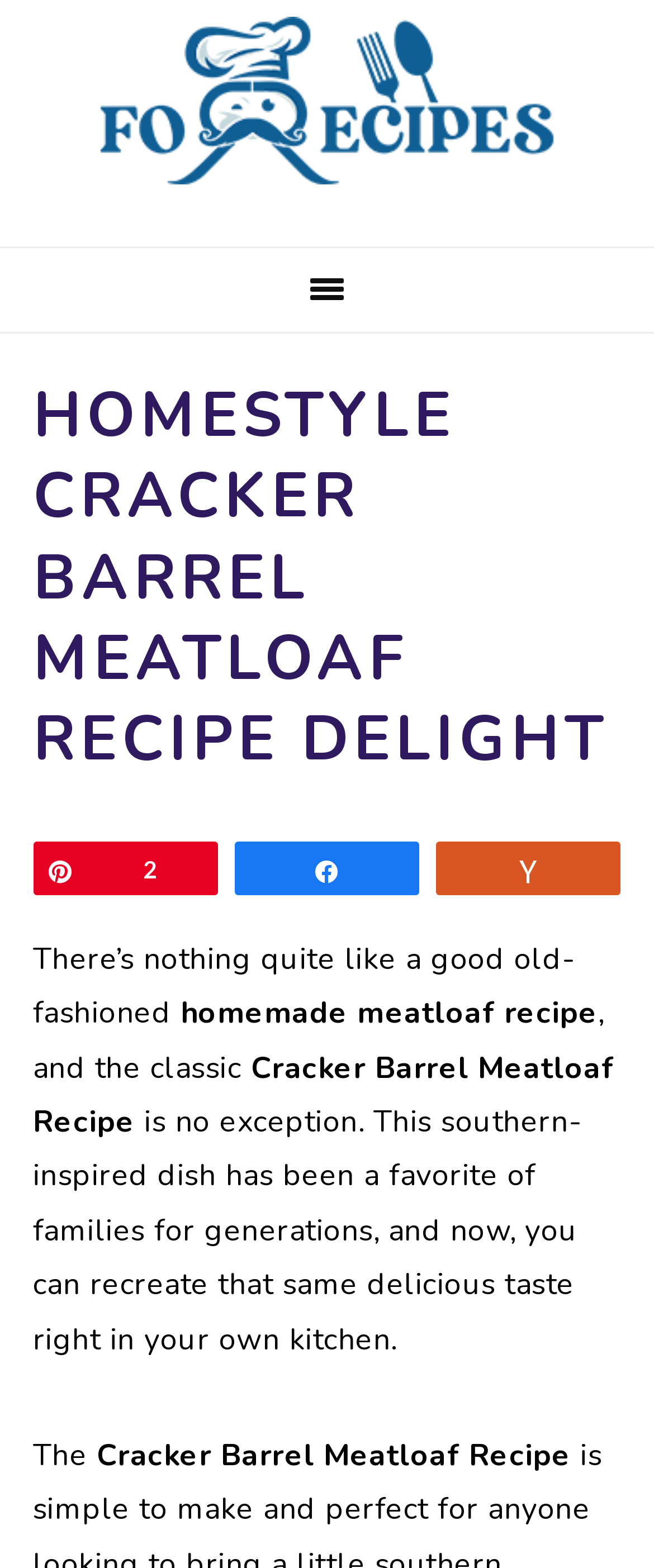What is the image above the heading?
Based on the visual, give a brief answer using one word or a short phrase.

Forecipes logo